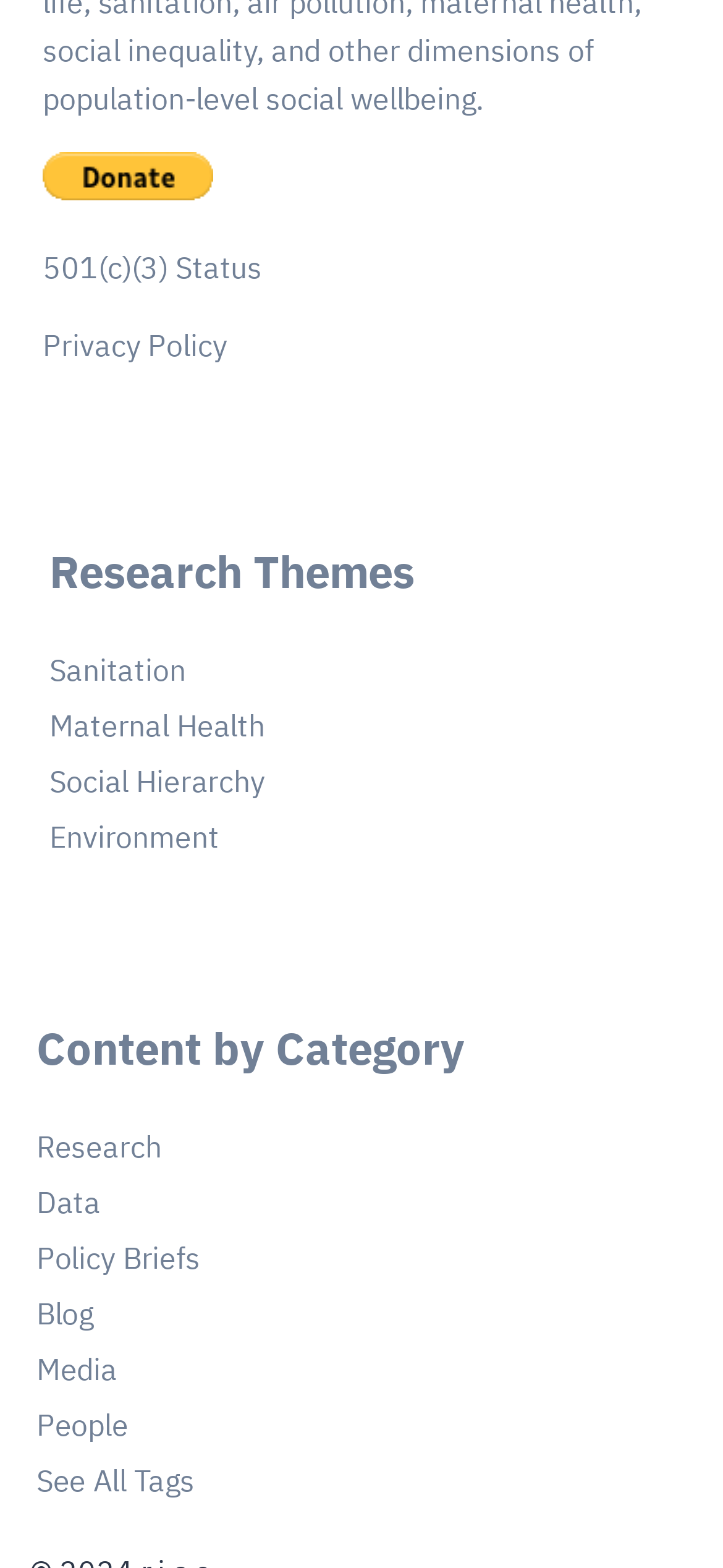Highlight the bounding box of the UI element that corresponds to this description: "See All Tags".

[0.05, 0.932, 0.269, 0.956]